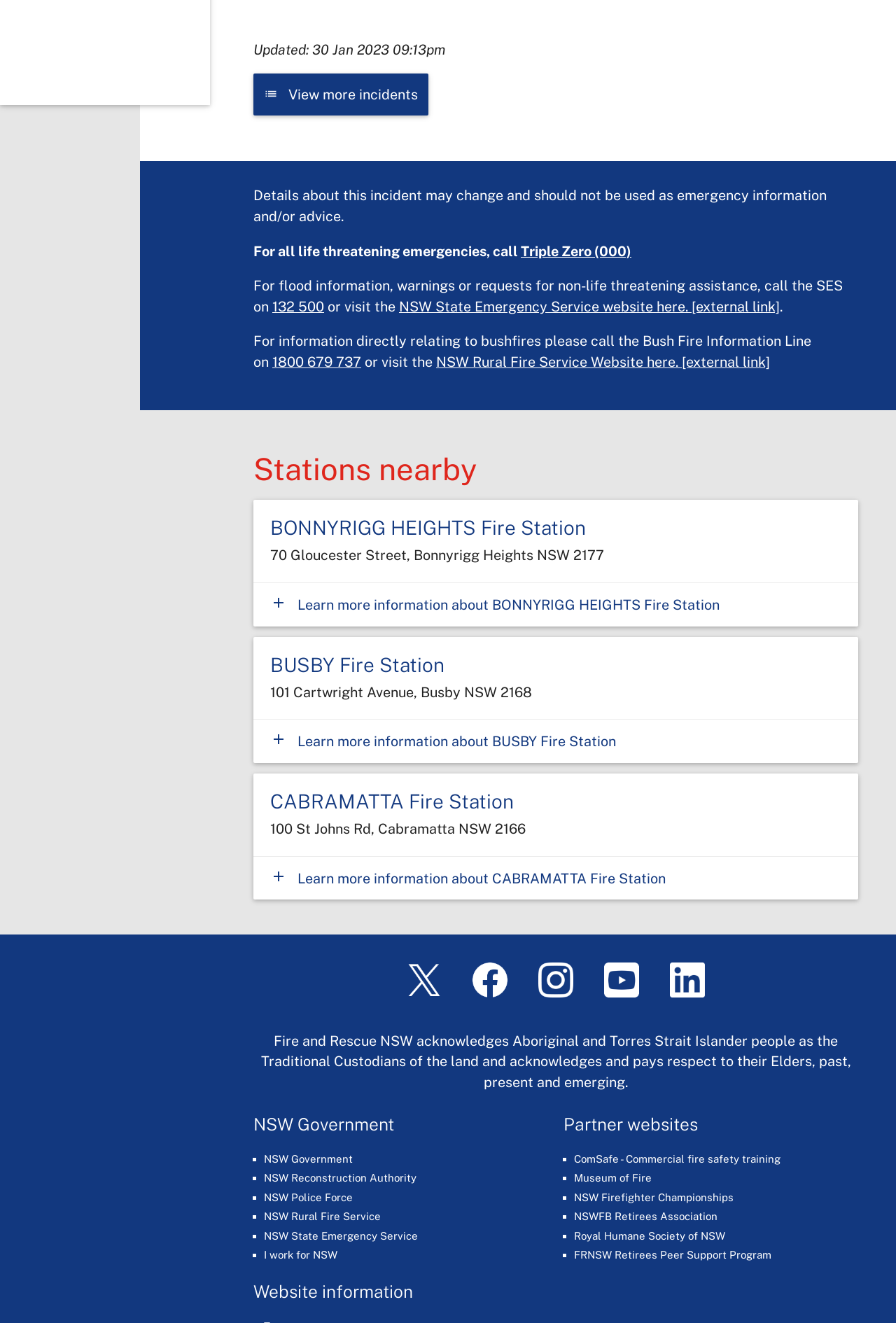Highlight the bounding box coordinates of the element that should be clicked to carry out the following instruction: "Read more about 'Why Do Calcium Channel Blockers Lower Blood Pressure'". The coordinates must be given as four float numbers ranging from 0 to 1, i.e., [left, top, right, bottom].

None